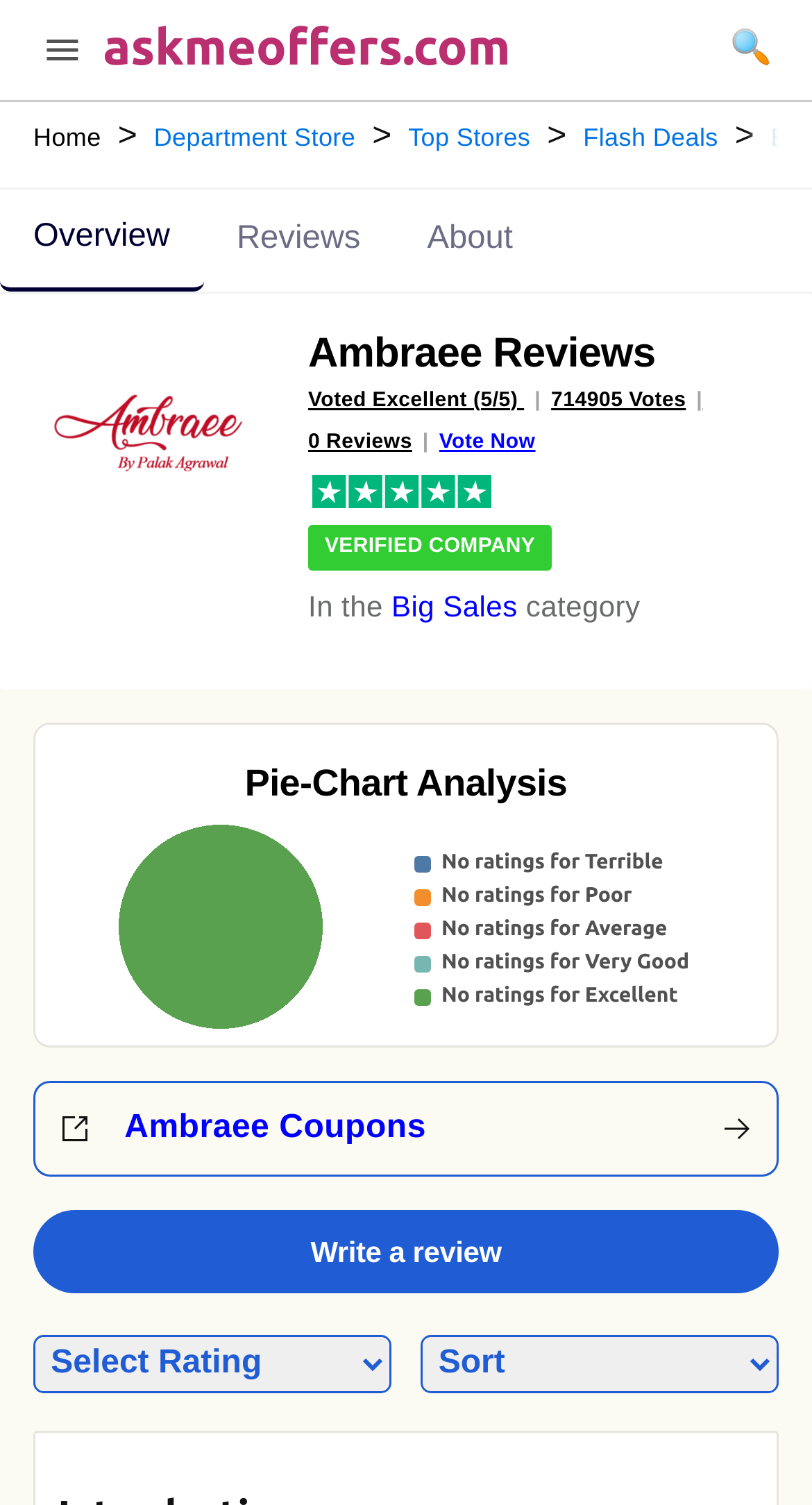What is the purpose of the 'Write a review' button?
From the details in the image, answer the question comprehensively.

The purpose of the 'Write a review' button can be inferred from its text and location on the webpage, which suggests that it allows users to write a review for Ambraee.